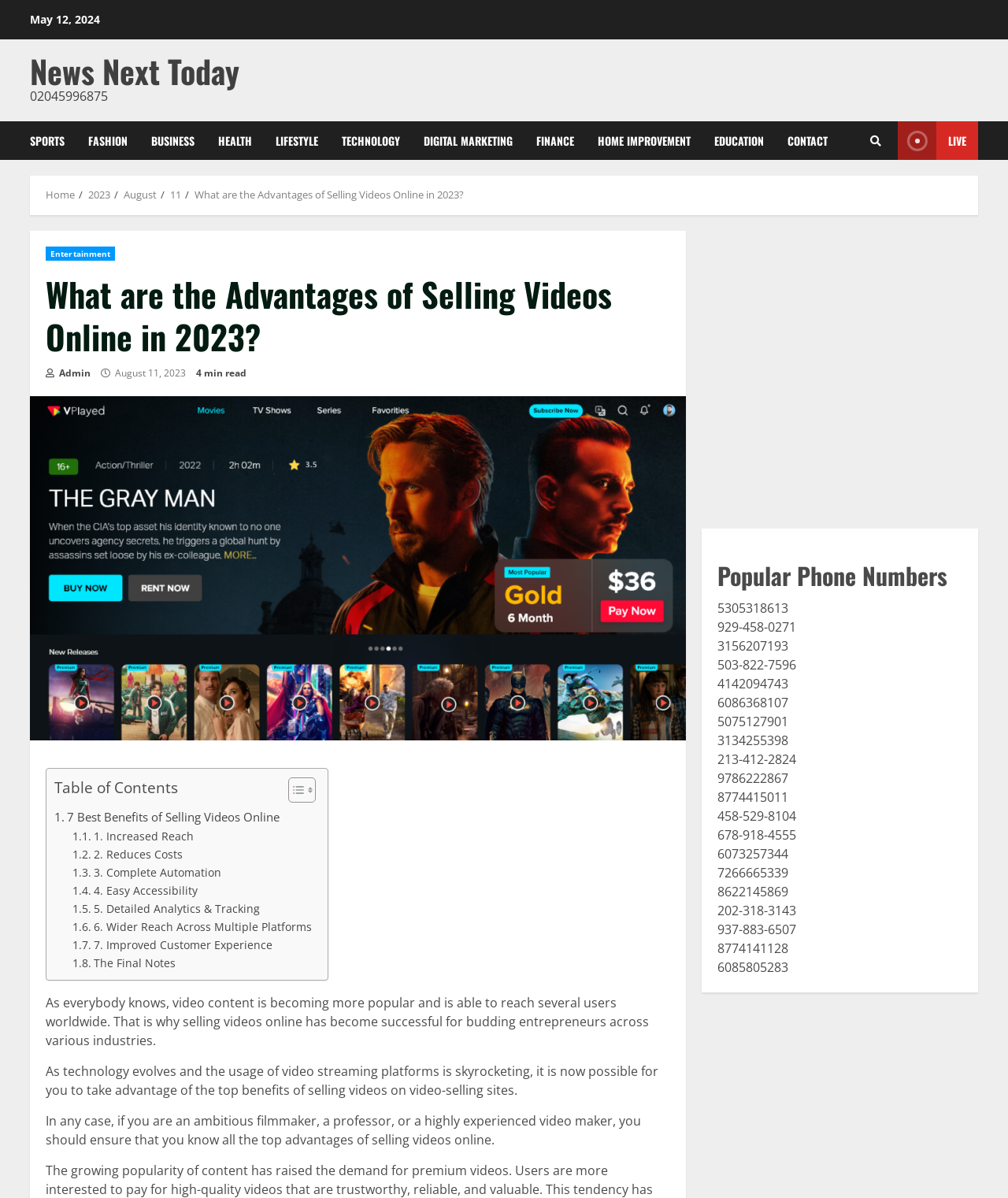Locate the primary headline on the webpage and provide its text.

What are the Advantages of Selling Videos Online in 2023?